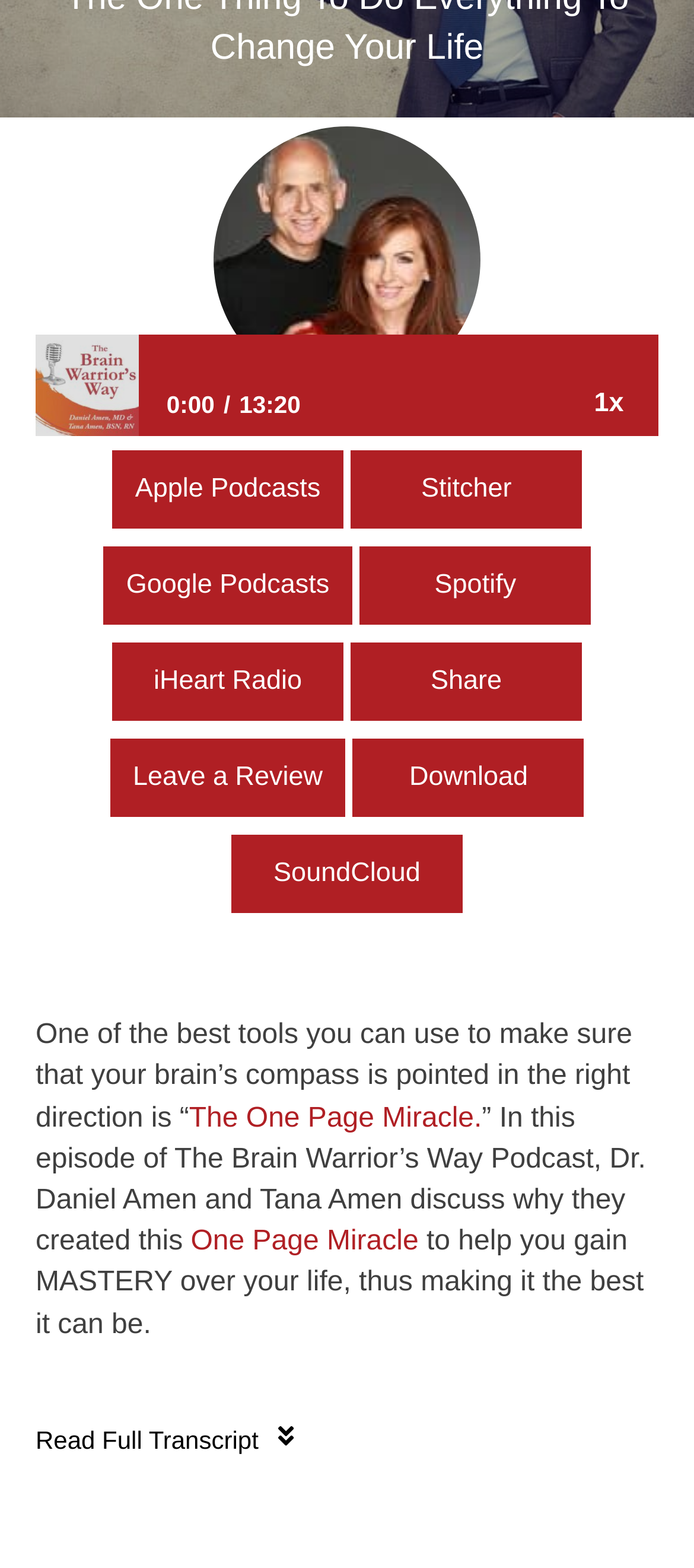Extract the bounding box for the UI element that matches this description: "SoundCloud".

[0.333, 0.533, 0.667, 0.583]